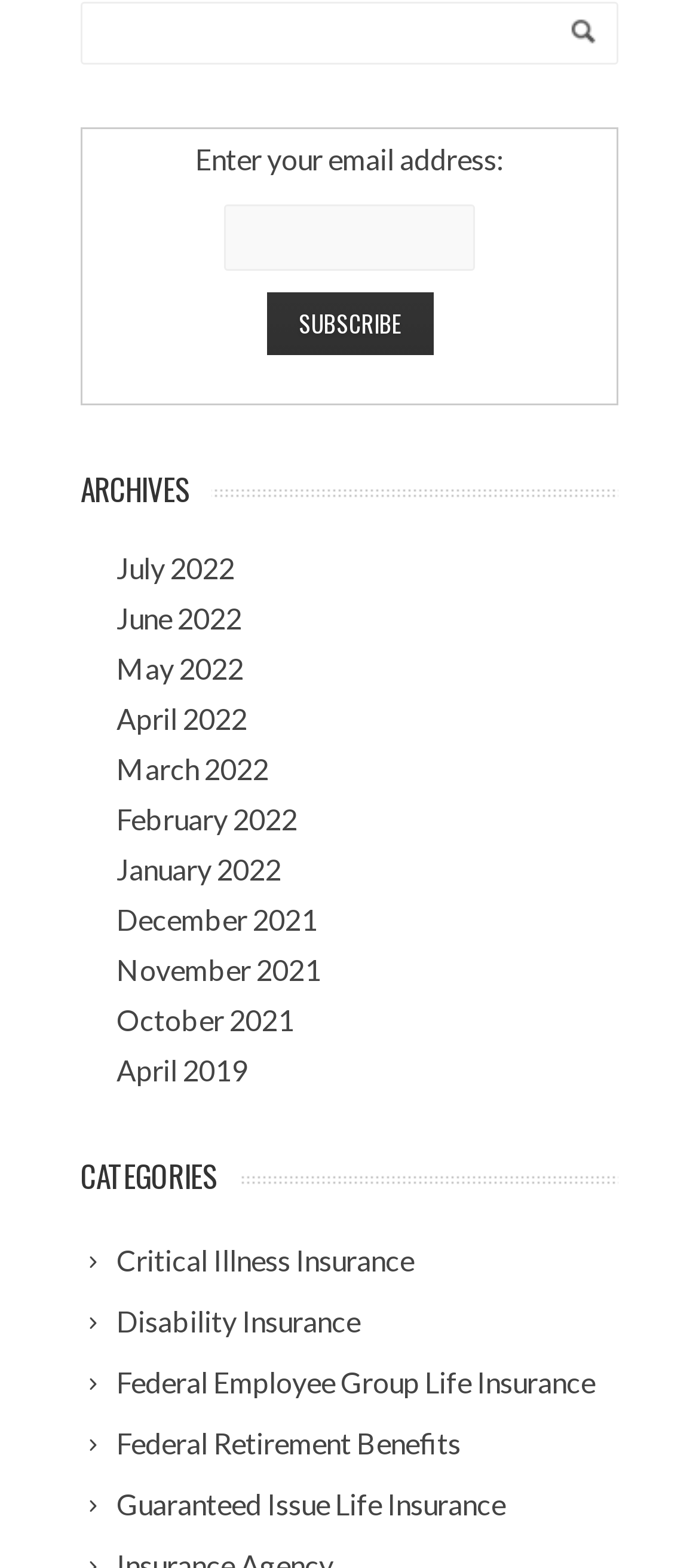Answer the question in a single word or phrase:
What is the text above the first textbox?

search